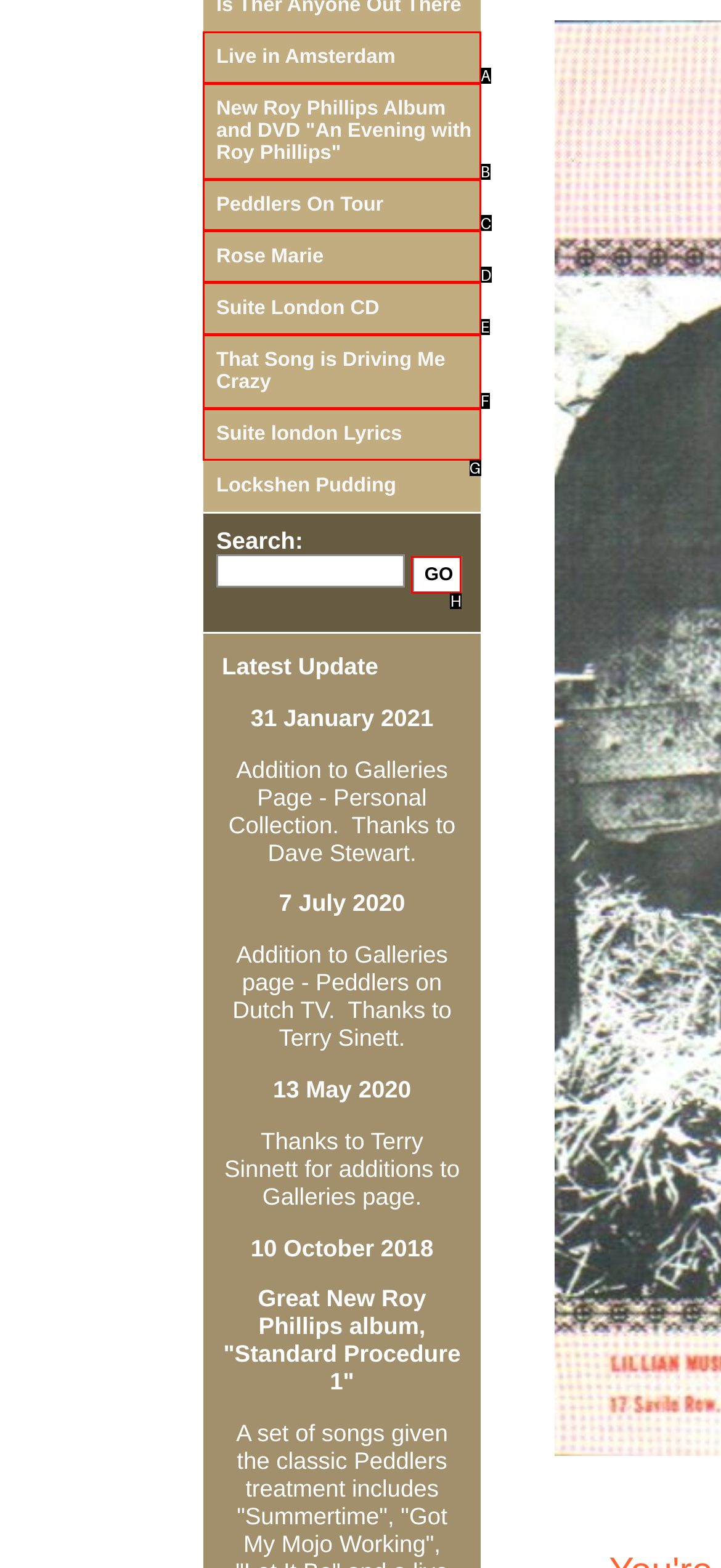From the given choices, identify the element that matches: Live in Amsterdam
Answer with the letter of the selected option.

A